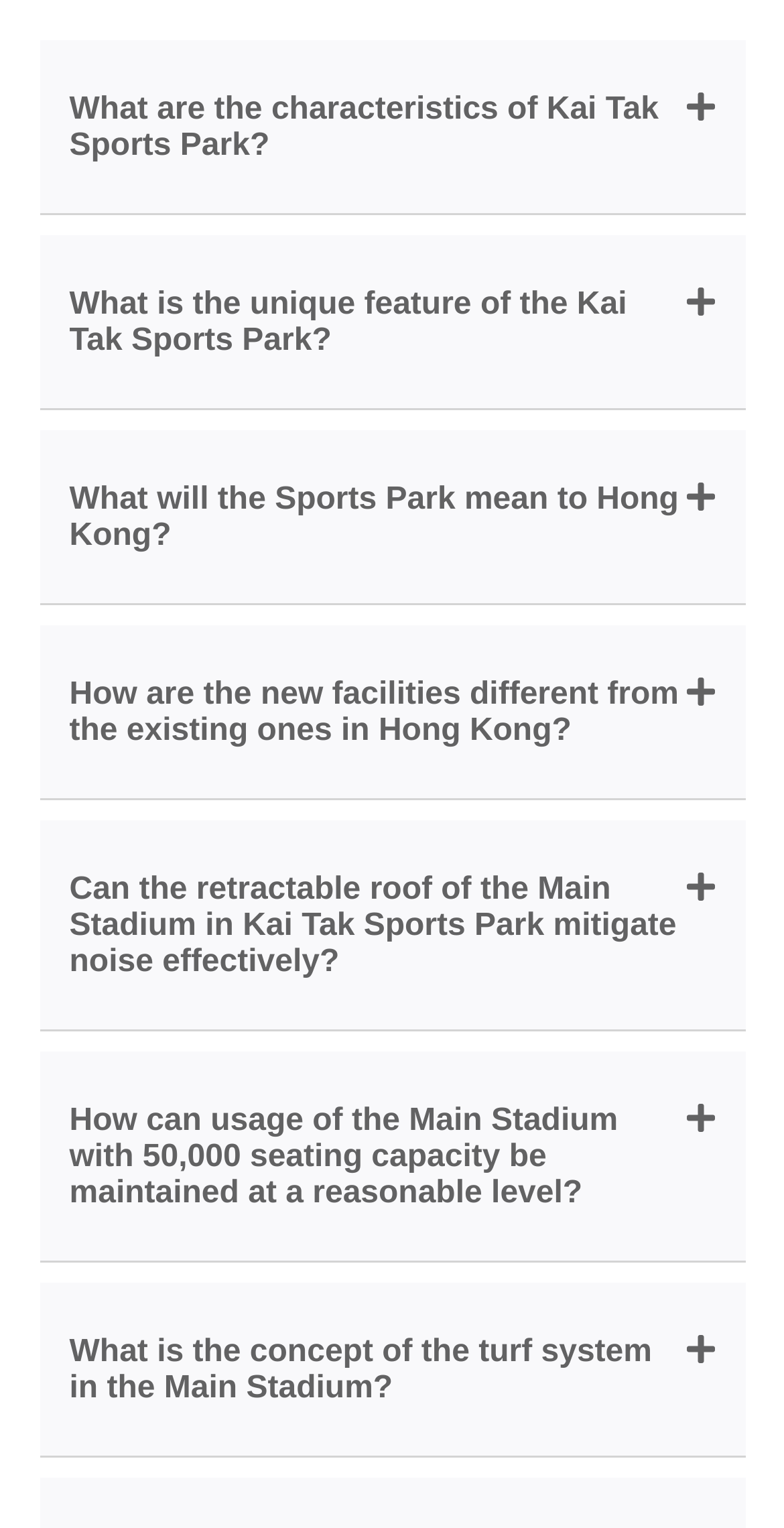Answer the question in one word or a short phrase:
Is the second tab expanded by default?

No